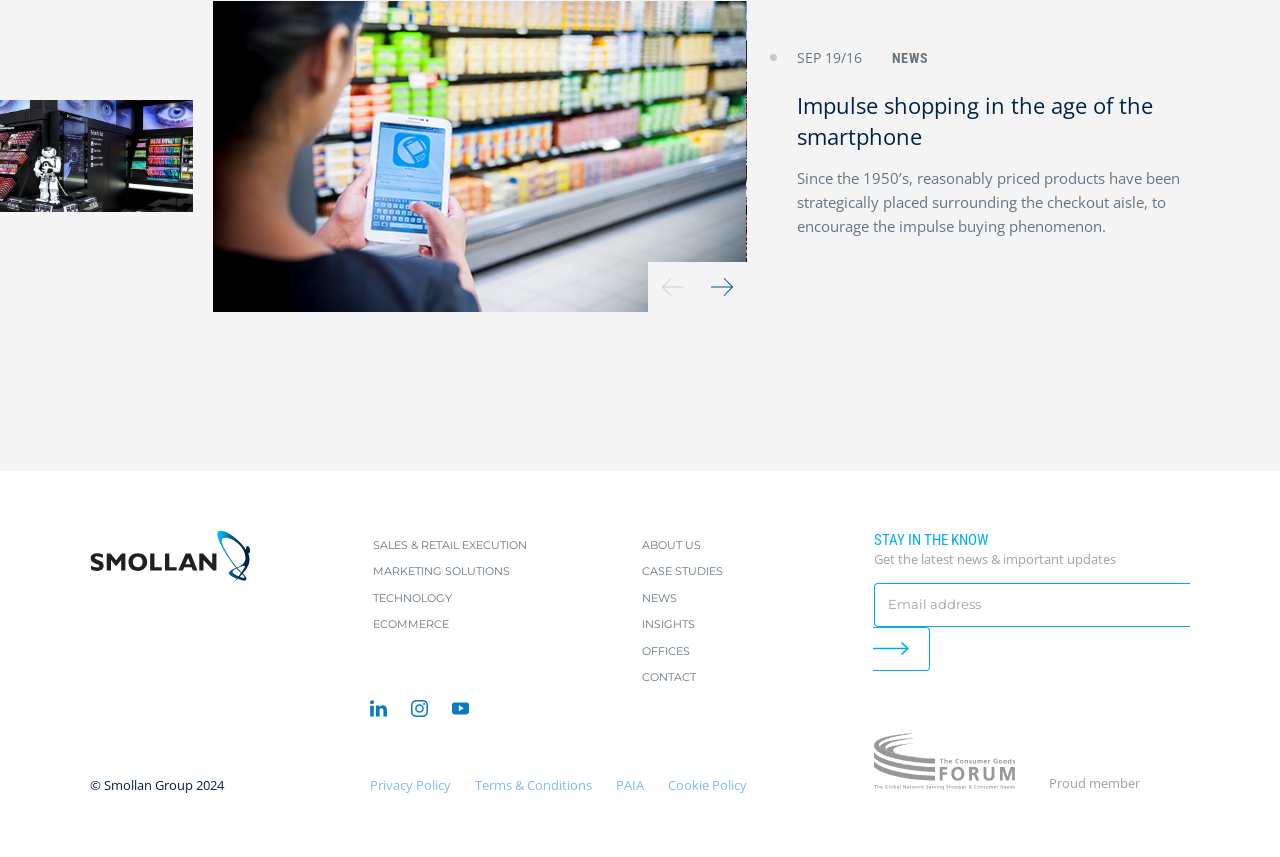Please determine the bounding box coordinates of the element to click on in order to accomplish the following task: "Fill in the 'Email address' field". Ensure the coordinates are four float numbers ranging from 0 to 1, i.e., [left, top, right, bottom].

[0.683, 0.68, 0.93, 0.731]